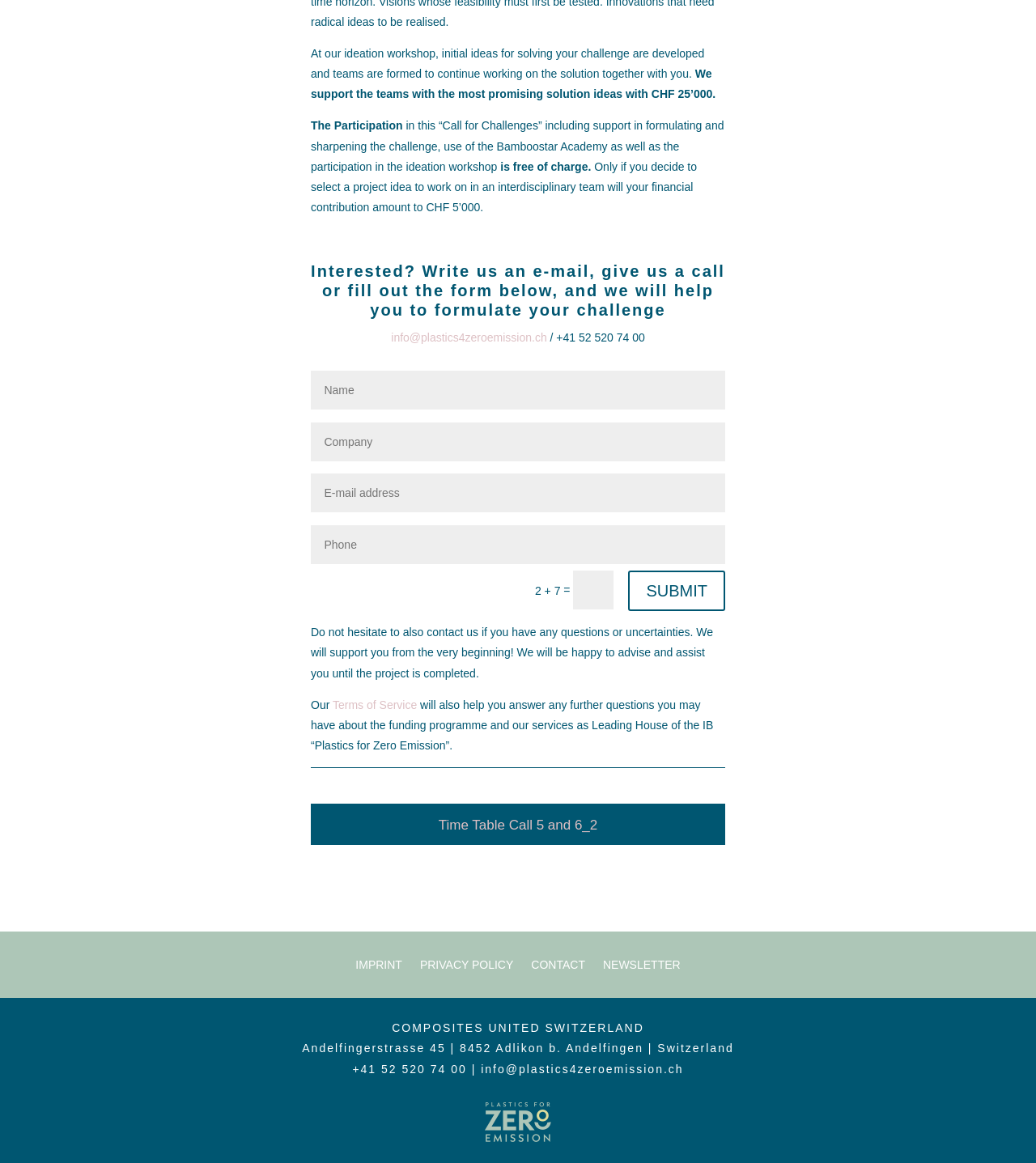From the webpage screenshot, predict the bounding box coordinates (top-left x, top-left y, bottom-right x, bottom-right y) for the UI element described here: name="et_pb_contact_company_0" placeholder="Company"

[0.3, 0.363, 0.7, 0.396]